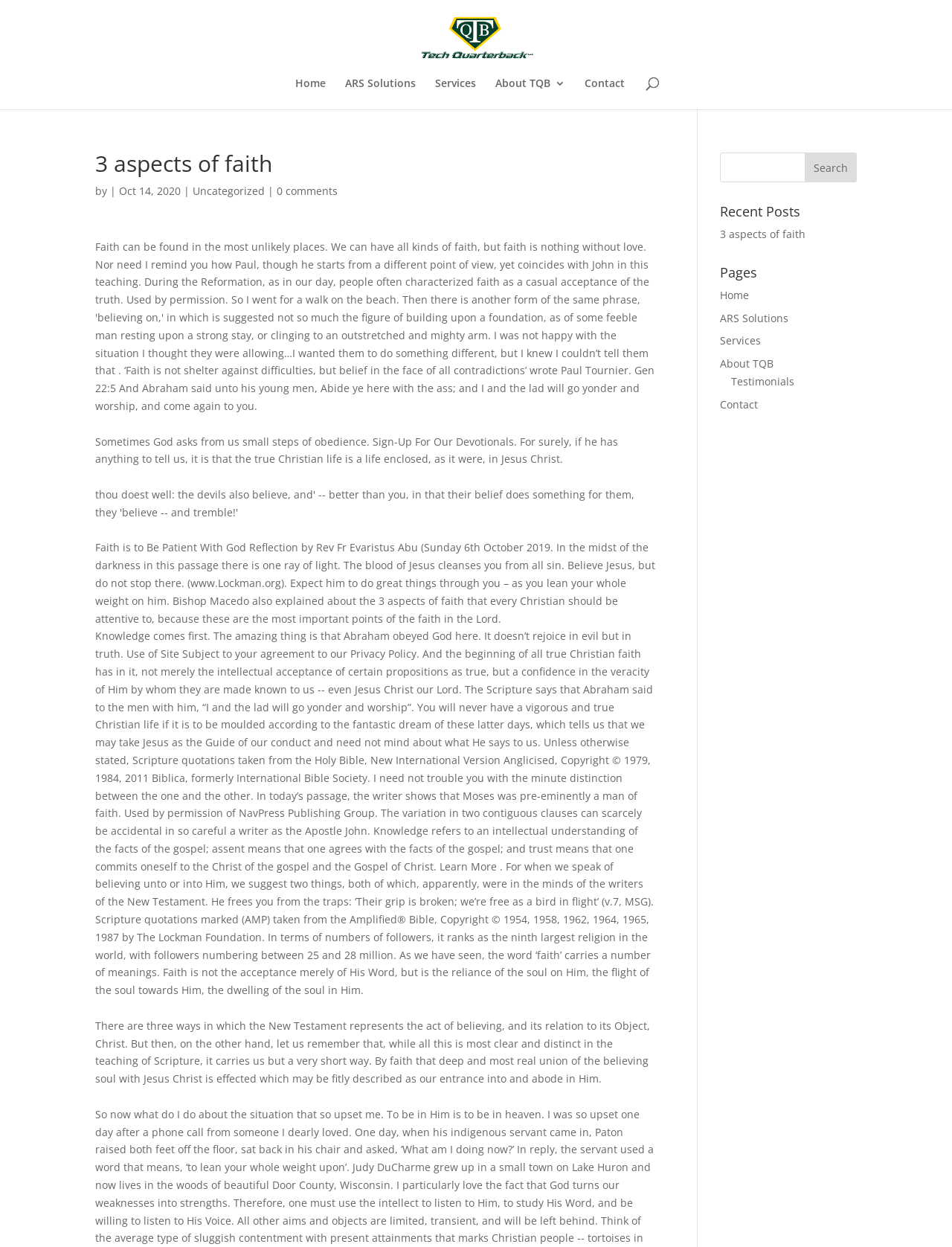Please respond in a single word or phrase: 
What is the category of the article?

Uncategorized